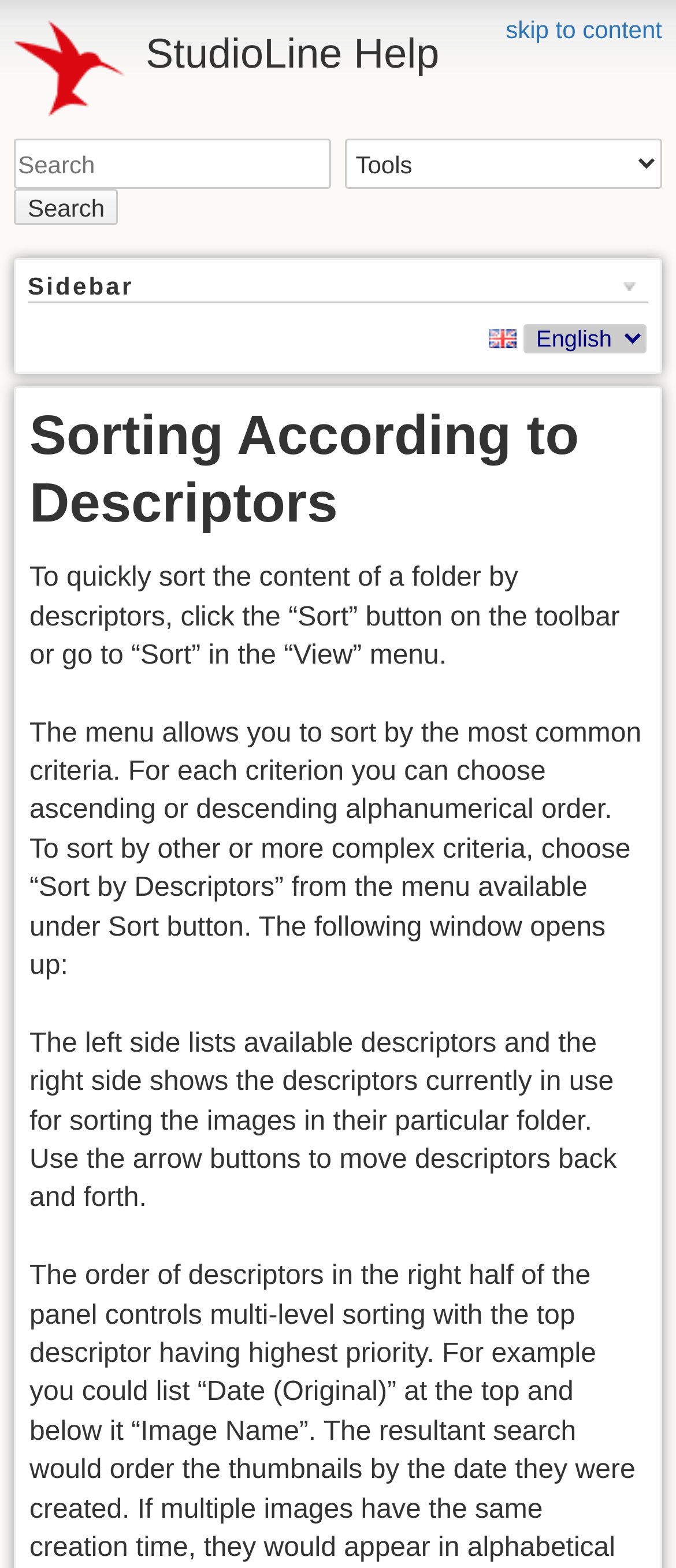What is the purpose of the search box?
Answer the question with a single word or phrase, referring to the image.

To search for content